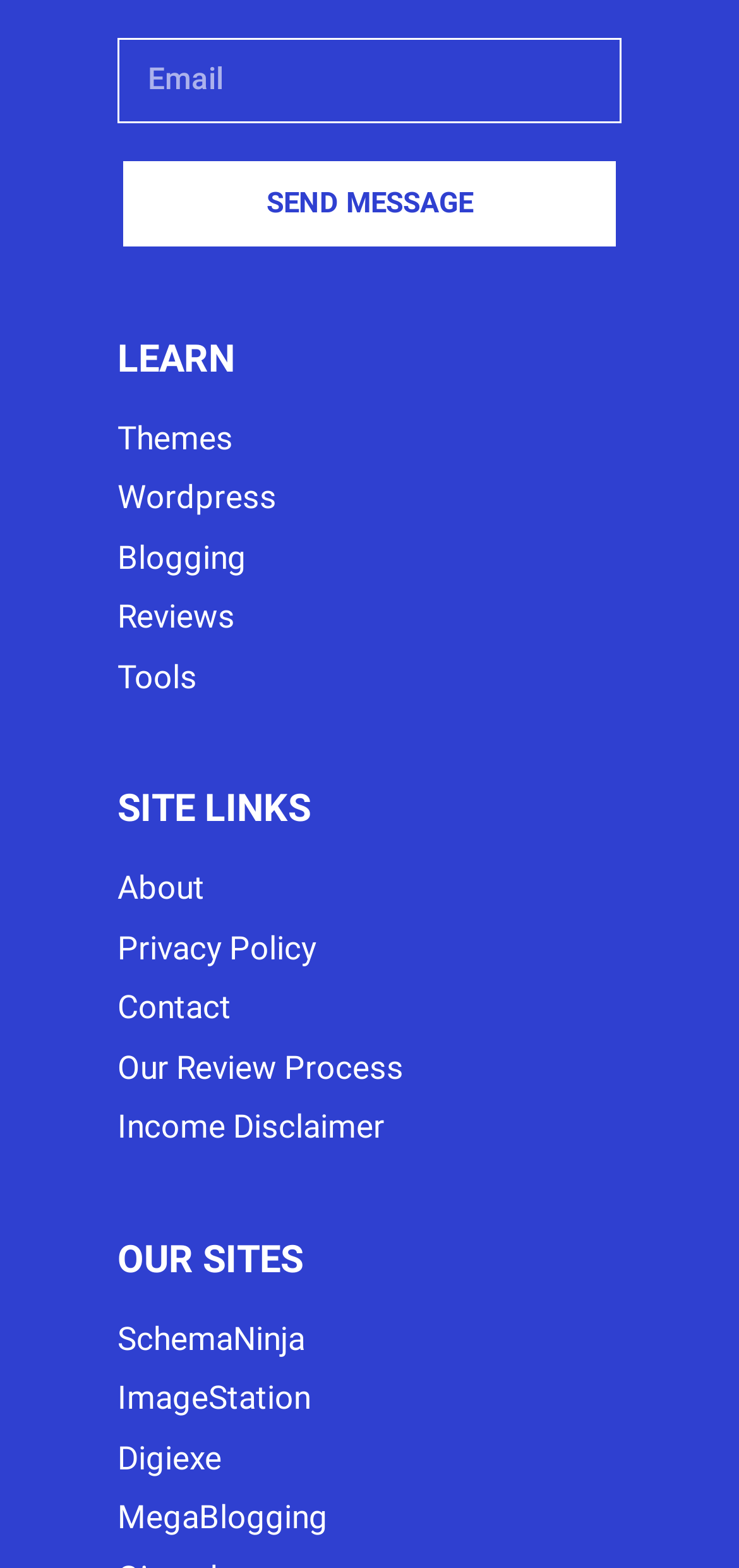Locate the bounding box coordinates of the element I should click to achieve the following instruction: "Visit the about page".

[0.159, 0.552, 0.841, 0.583]